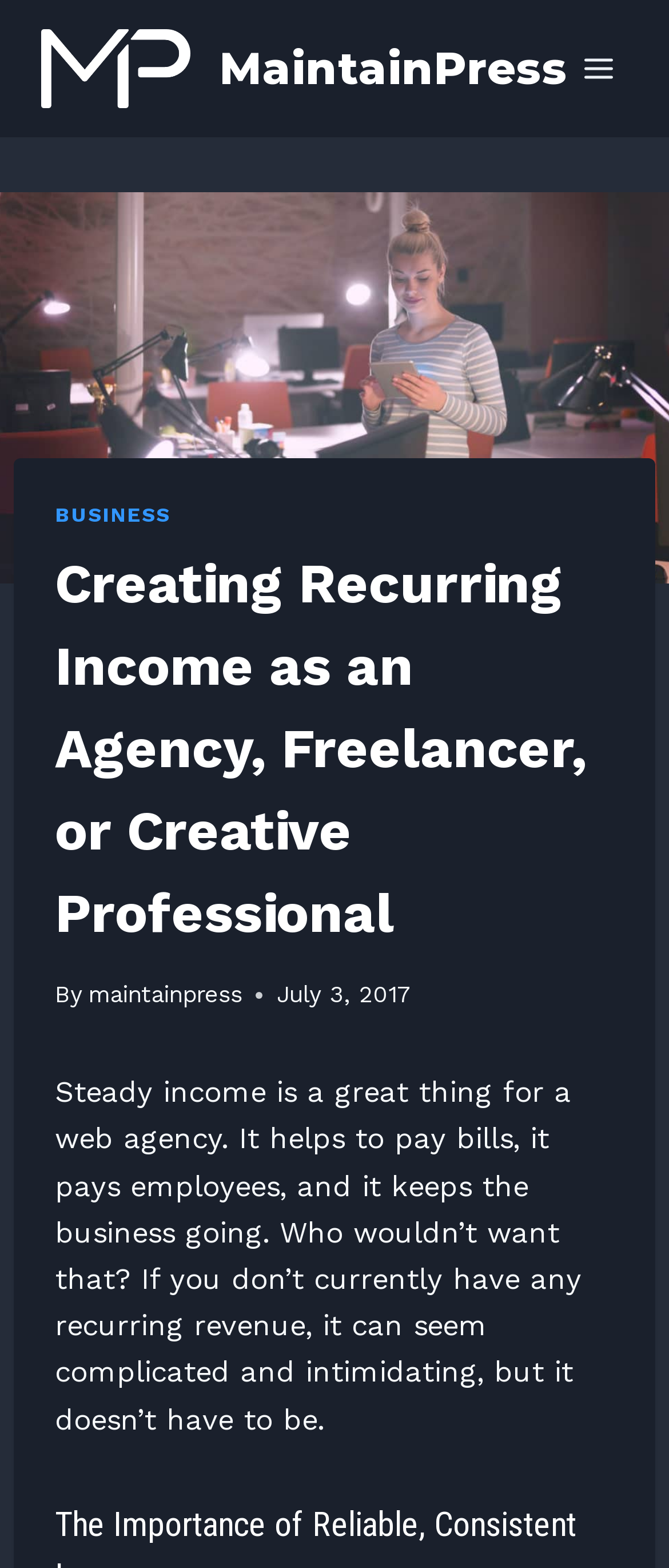Elaborate on the information and visuals displayed on the webpage.

The webpage is about creating recurring income as an agency, freelancer, or creative professional. At the top left, there is a logo of MaintainPress, accompanied by a link to the website. To the right of the logo, there is a button to open a menu. 

Below the top section, there is a large image that spans the entire width of the page, with a header section on top of it. The header section contains a link to the "BUSINESS" category, a heading that summarizes the main topic of the webpage, and a byline that credits the author as "maintainpress". The date "July 3, 2017" is also displayed in this section.

Underneath the header section, there is a block of text that discusses the importance of steady income for web agencies, explaining how it helps to pay bills, employees, and keeps the business running. The text also acknowledges that creating recurring revenue can seem complicated and intimidating, but reassures that it doesn't have to be.